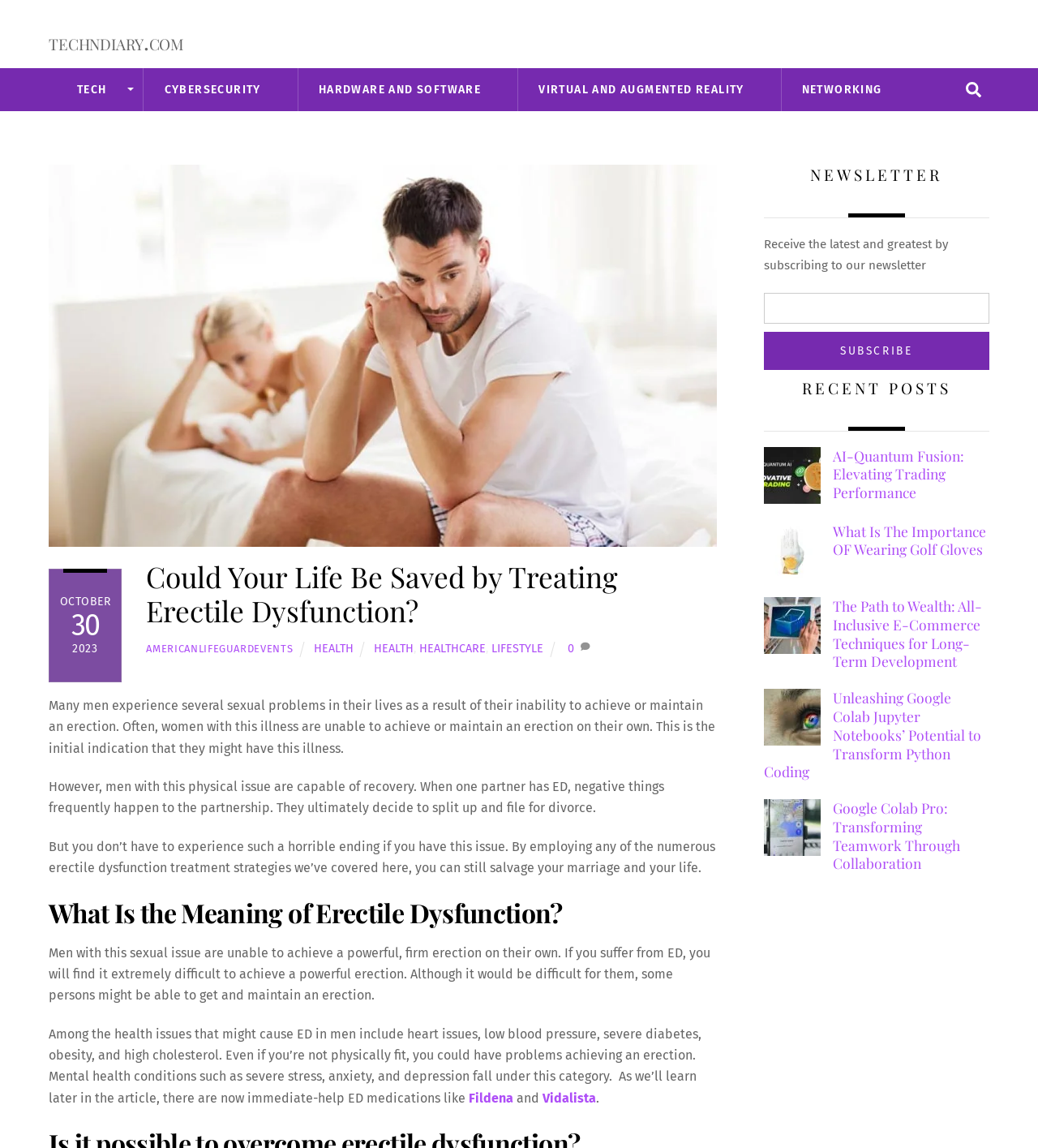Specify the bounding box coordinates for the region that must be clicked to perform the given instruction: "Subscribe to the newsletter".

[0.736, 0.289, 0.953, 0.322]